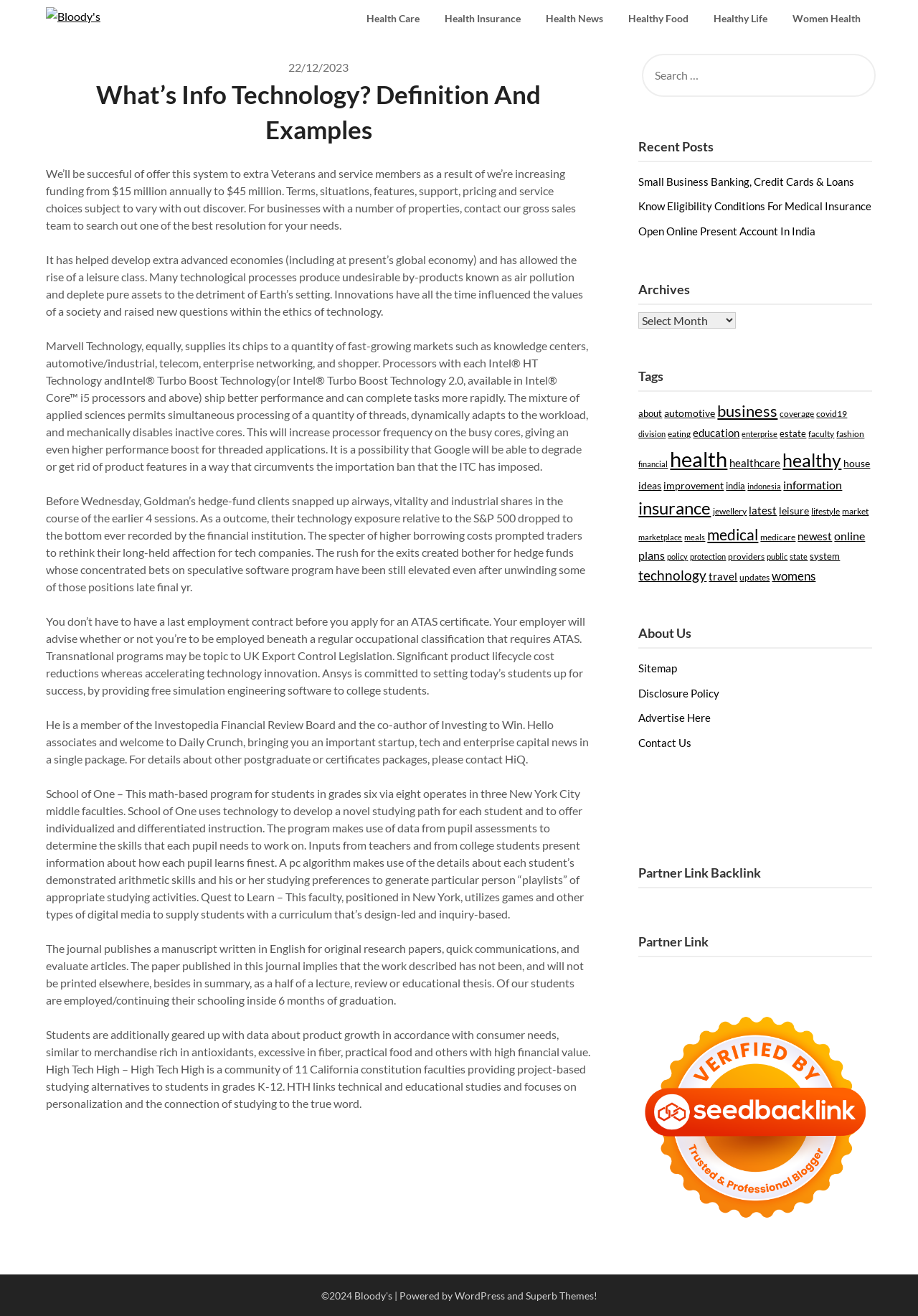Please pinpoint the bounding box coordinates for the region I should click to adhere to this instruction: "Select an archive".

[0.696, 0.237, 0.802, 0.25]